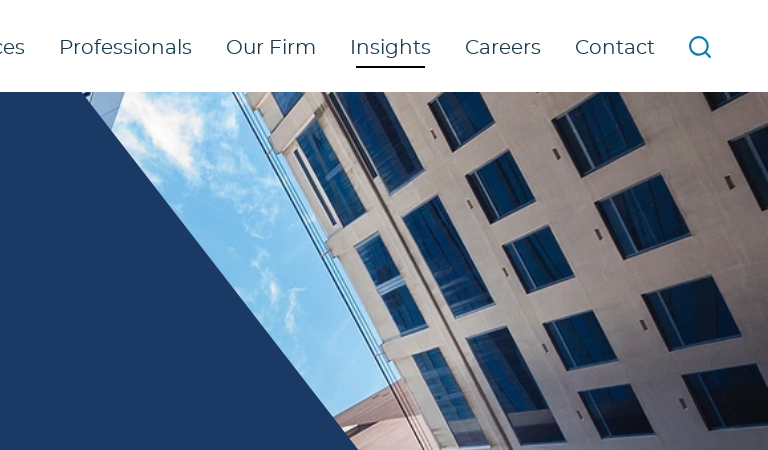Create an exhaustive description of the image.

The image captures a modern, angular view of a building's façade against a bright blue sky, conveying a sense of contemporary architecture. The structure features a series of large windows, set in a light-colored exterior that highlights the geometric lines of the design. This visual may represent a corporate or professional setting, suggesting themes of efficiency and modernity in real estate or business environments. It complements the associated event, the "10th Annual Interface Healthcare Real Estate West," showcasing a blend of innovation and professionalism relevant to the healthcare real estate sector. The image aligns with the overarching theme of insights in real estate, reflecting the progressive nature of the industry.